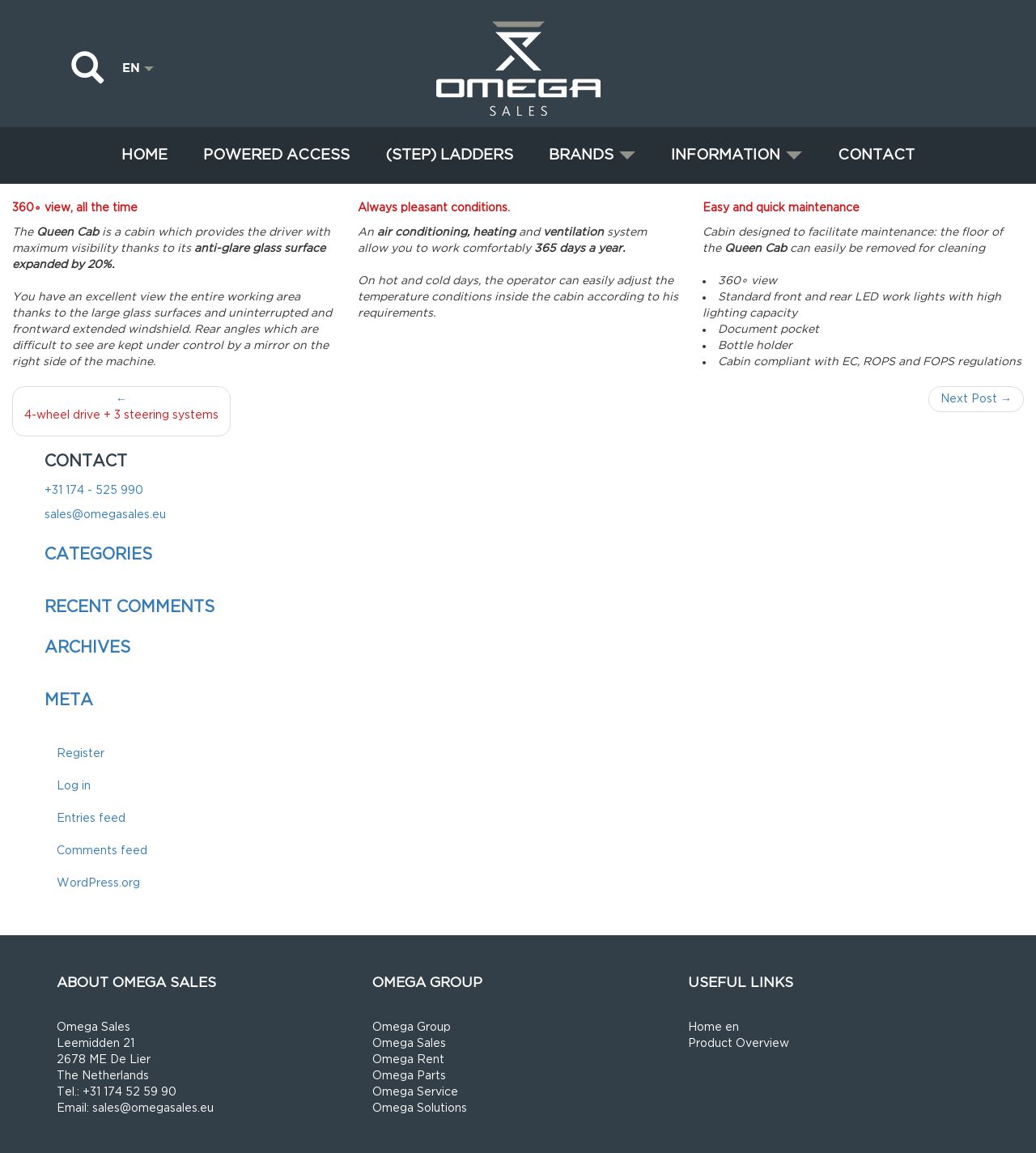Determine the bounding box coordinates for the UI element with the following description: "+31 174 - 525 990". The coordinates should be four float numbers between 0 and 1, represented as [left, top, right, bottom].

[0.043, 0.421, 0.138, 0.43]